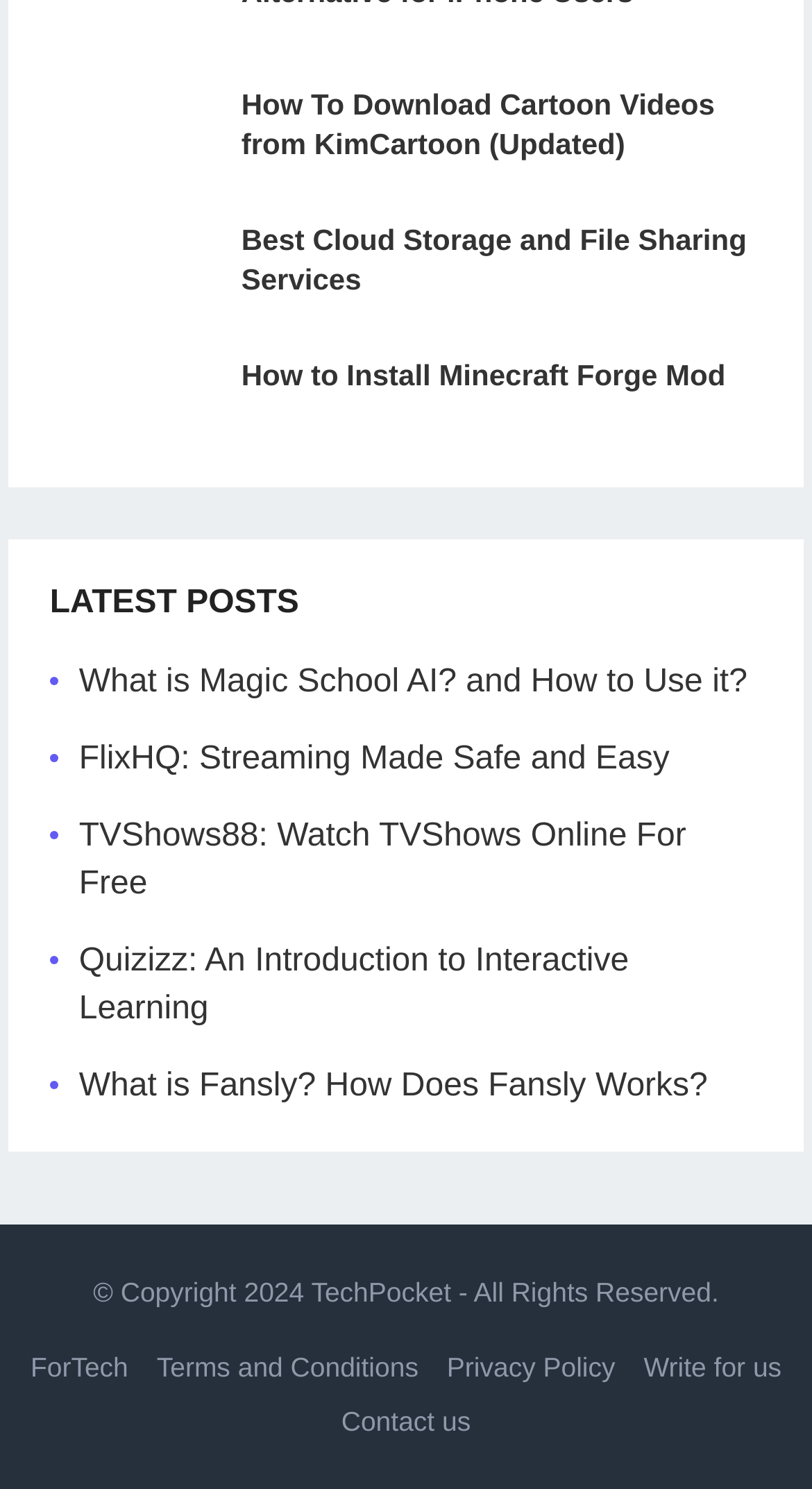Can you find the bounding box coordinates of the area I should click to execute the following instruction: "Go to the TechPocket website"?

[0.383, 0.858, 0.556, 0.879]